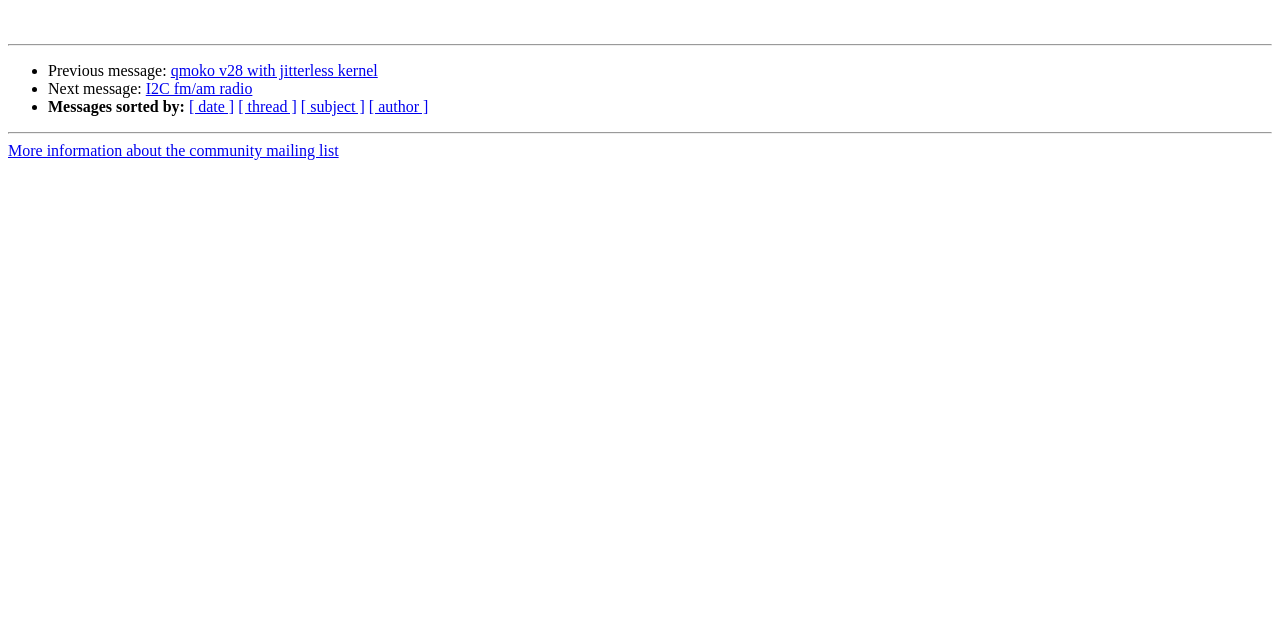Determine the bounding box coordinates for the HTML element described here: "[ thread ]".

[0.186, 0.153, 0.232, 0.179]